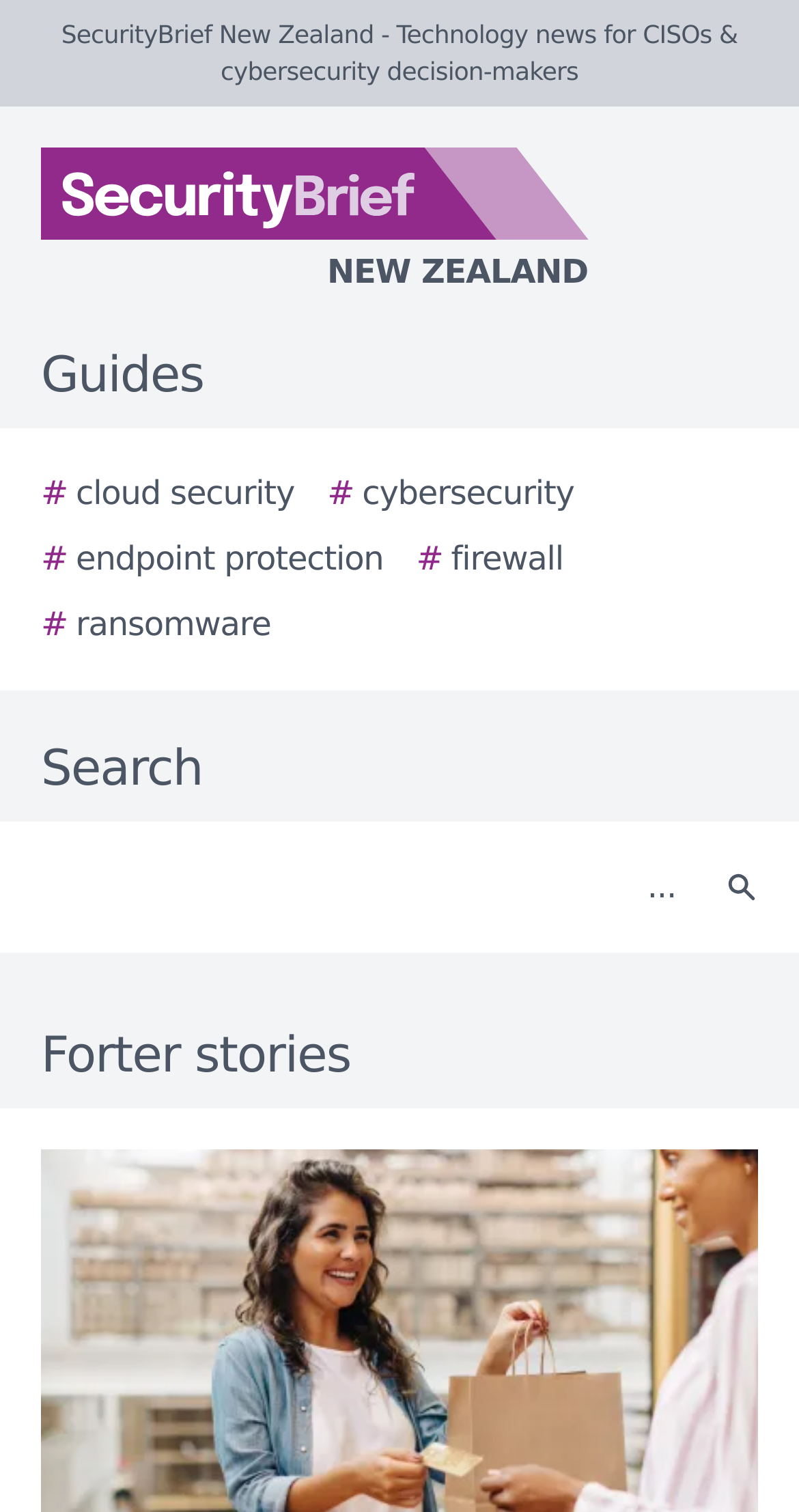Please provide a short answer using a single word or phrase for the question:
What is the title of the list on the webpage?

Forter stories